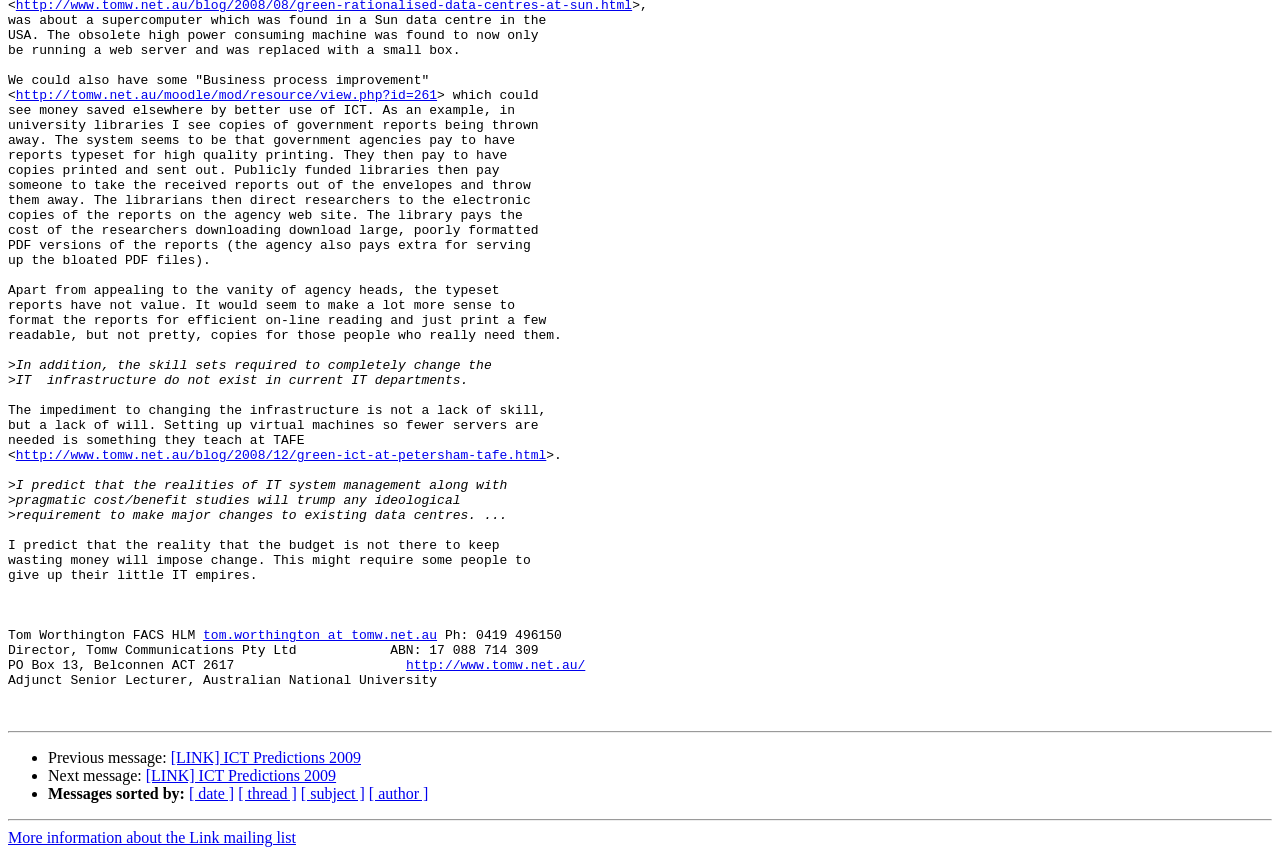Provide the bounding box coordinates of the UI element that matches the description: "[LINK] ICT Predictions 2009".

[0.114, 0.898, 0.263, 0.917]